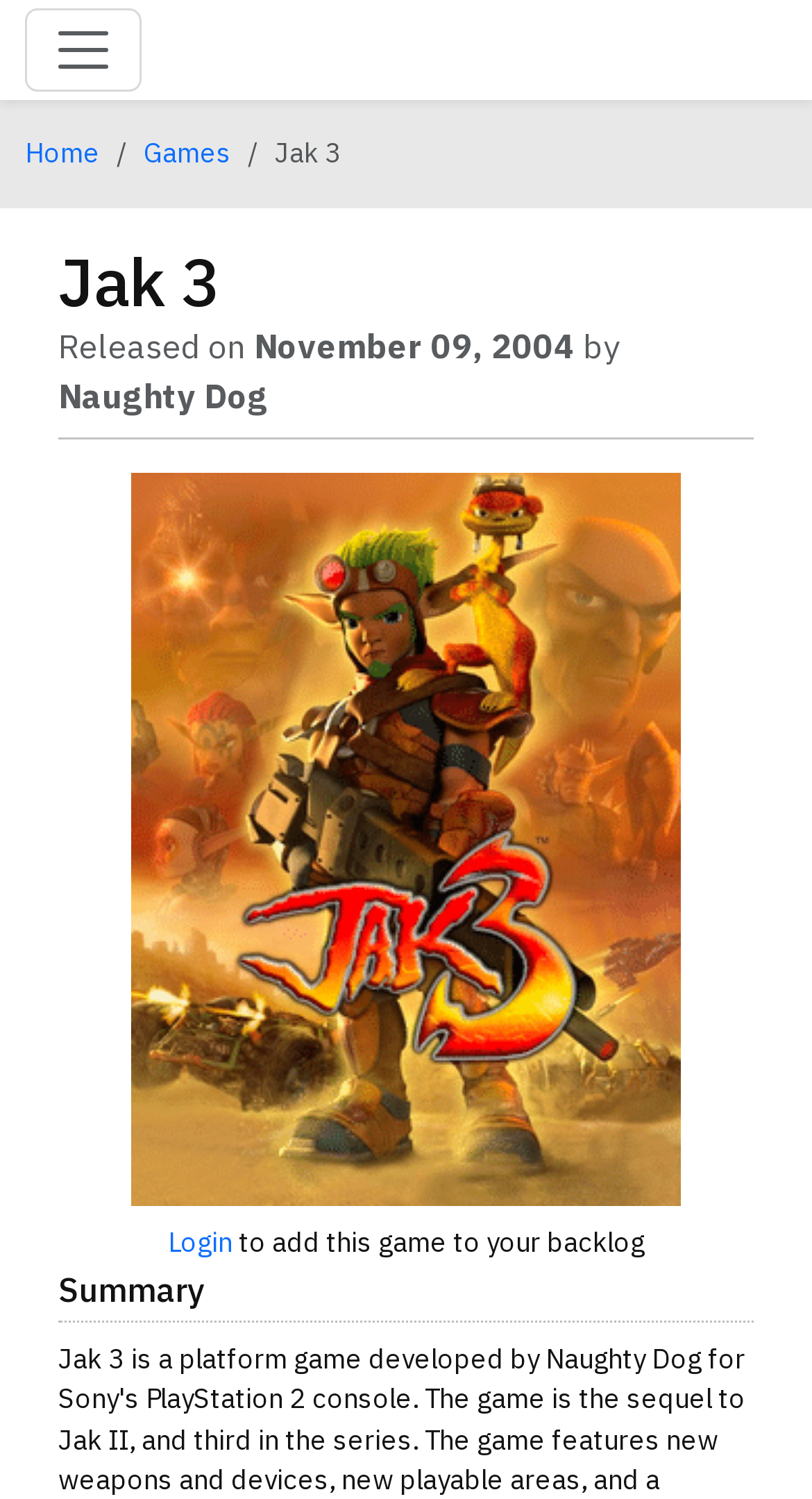Using the provided element description: "Games", determine the bounding box coordinates of the corresponding UI element in the screenshot.

[0.177, 0.09, 0.285, 0.114]